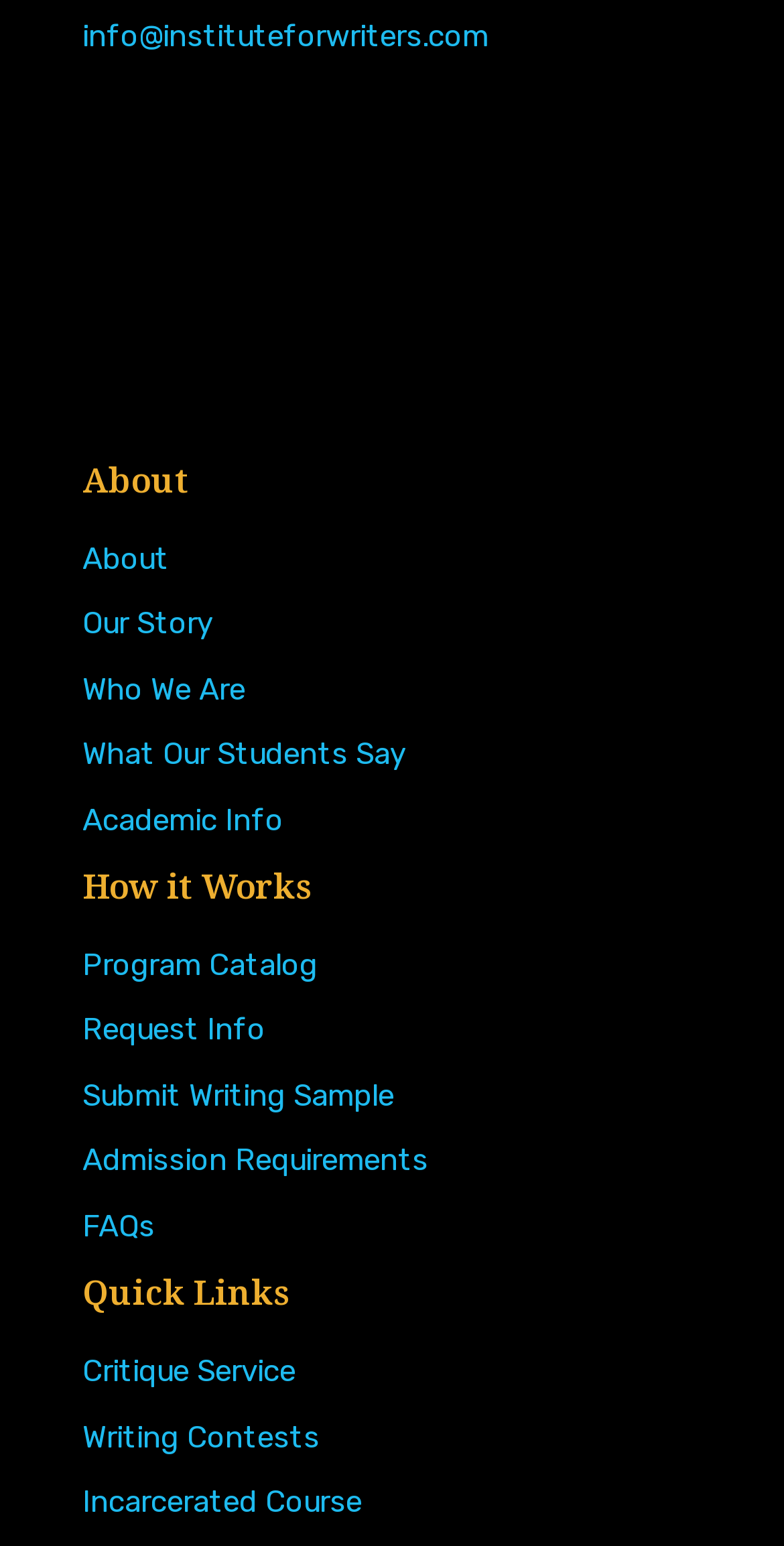What type of organization is 'Institute for Writers LLC'?
From the details in the image, provide a complete and detailed answer to the question.

The presence of a 'BBB Business Review' link and image suggests that 'Institute for Writers LLC' is a business organization, possibly an educational institution.